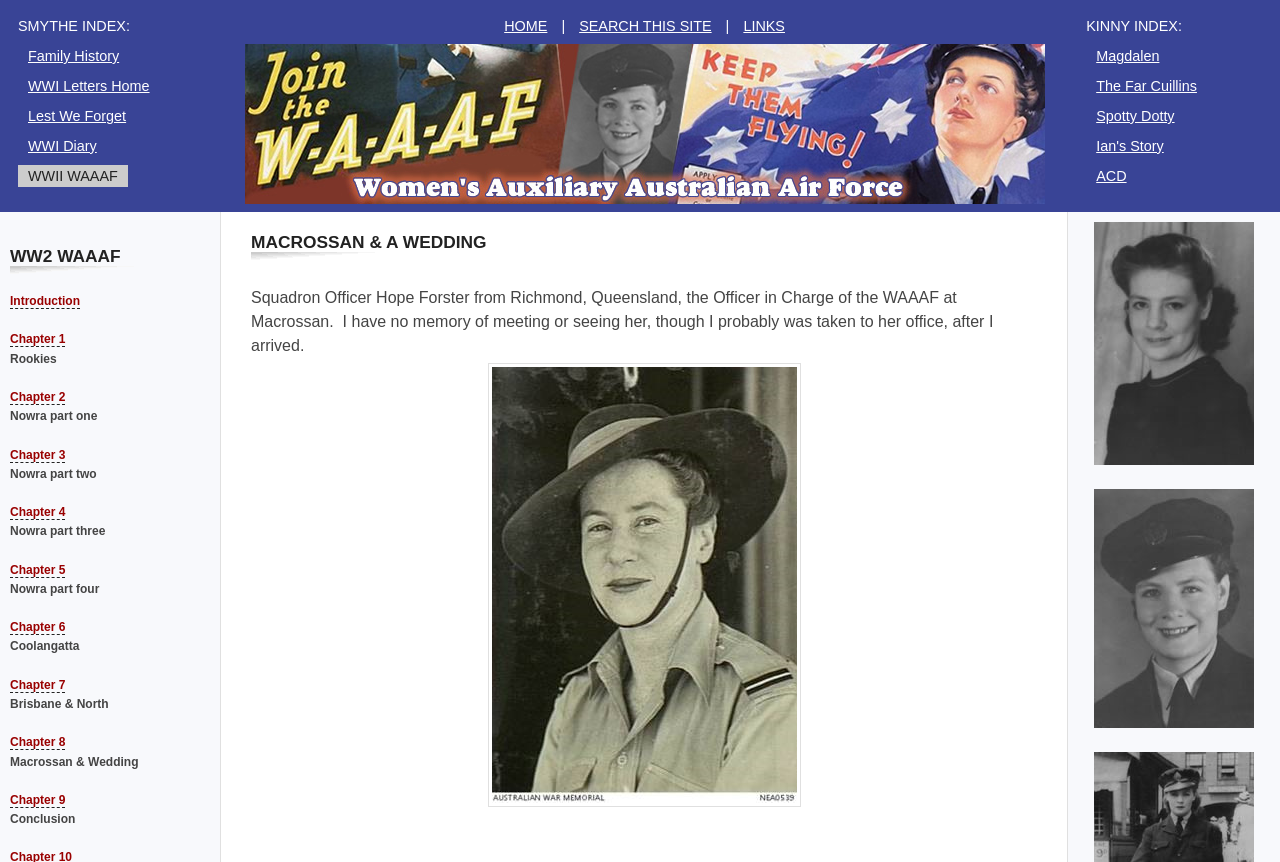Please locate the bounding box coordinates for the element that should be clicked to achieve the following instruction: "Go to the Family History page". Ensure the coordinates are given as four float numbers between 0 and 1, i.e., [left, top, right, bottom].

[0.014, 0.052, 0.101, 0.078]